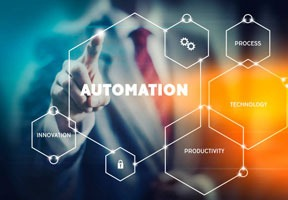What is the overall theme of the visual representation?
Could you answer the question with a detailed and thorough explanation?

The colorful backdrop and the emphasis on automation and innovation in the business realm suggest that the overall theme of the visual representation is technological advancement and forward-thinking in the business world.